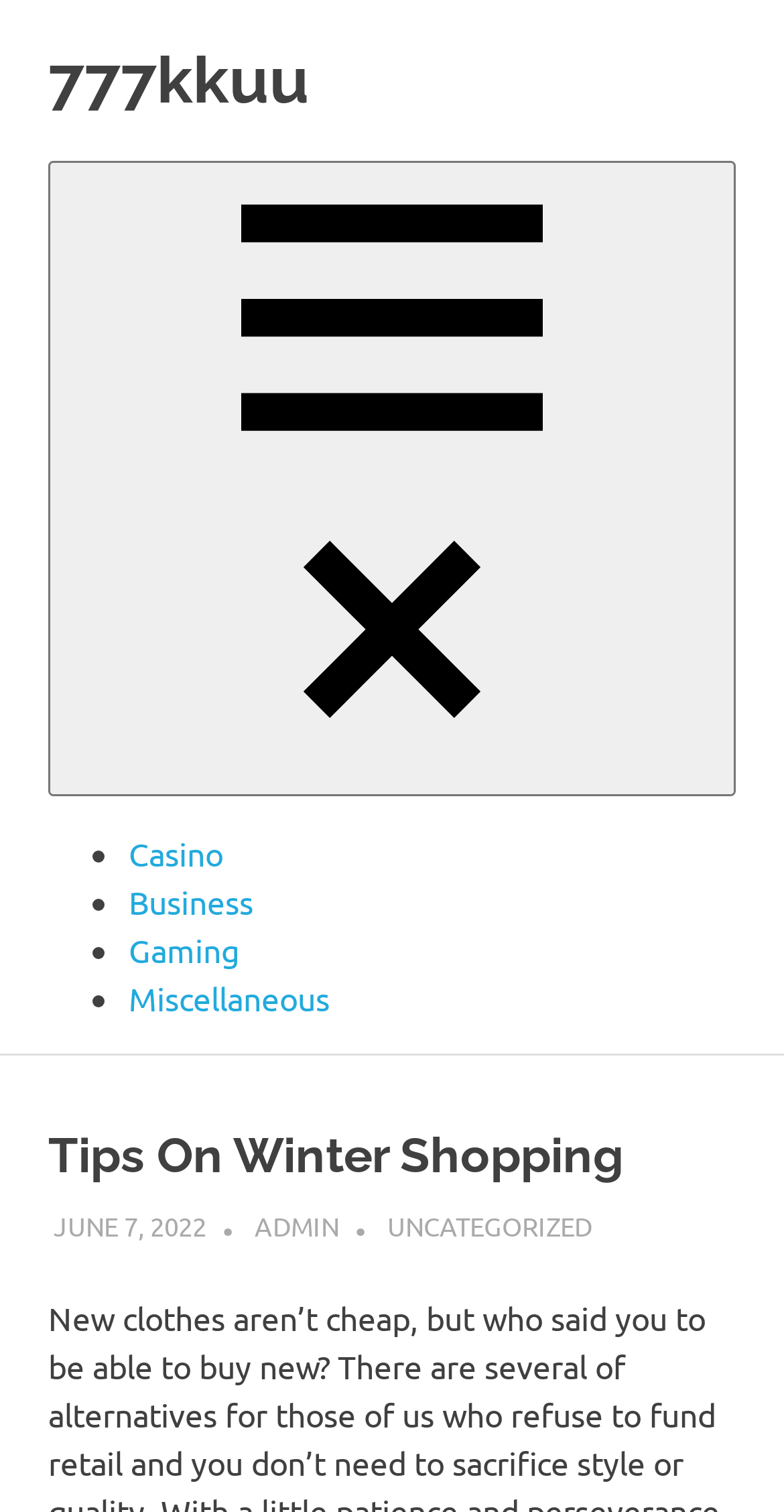What is the date of the article?
Based on the screenshot, give a detailed explanation to answer the question.

I found the date of the article by looking at the link 'JUNE 7, 2022' which is located below the header 'Tips On Winter Shopping'.